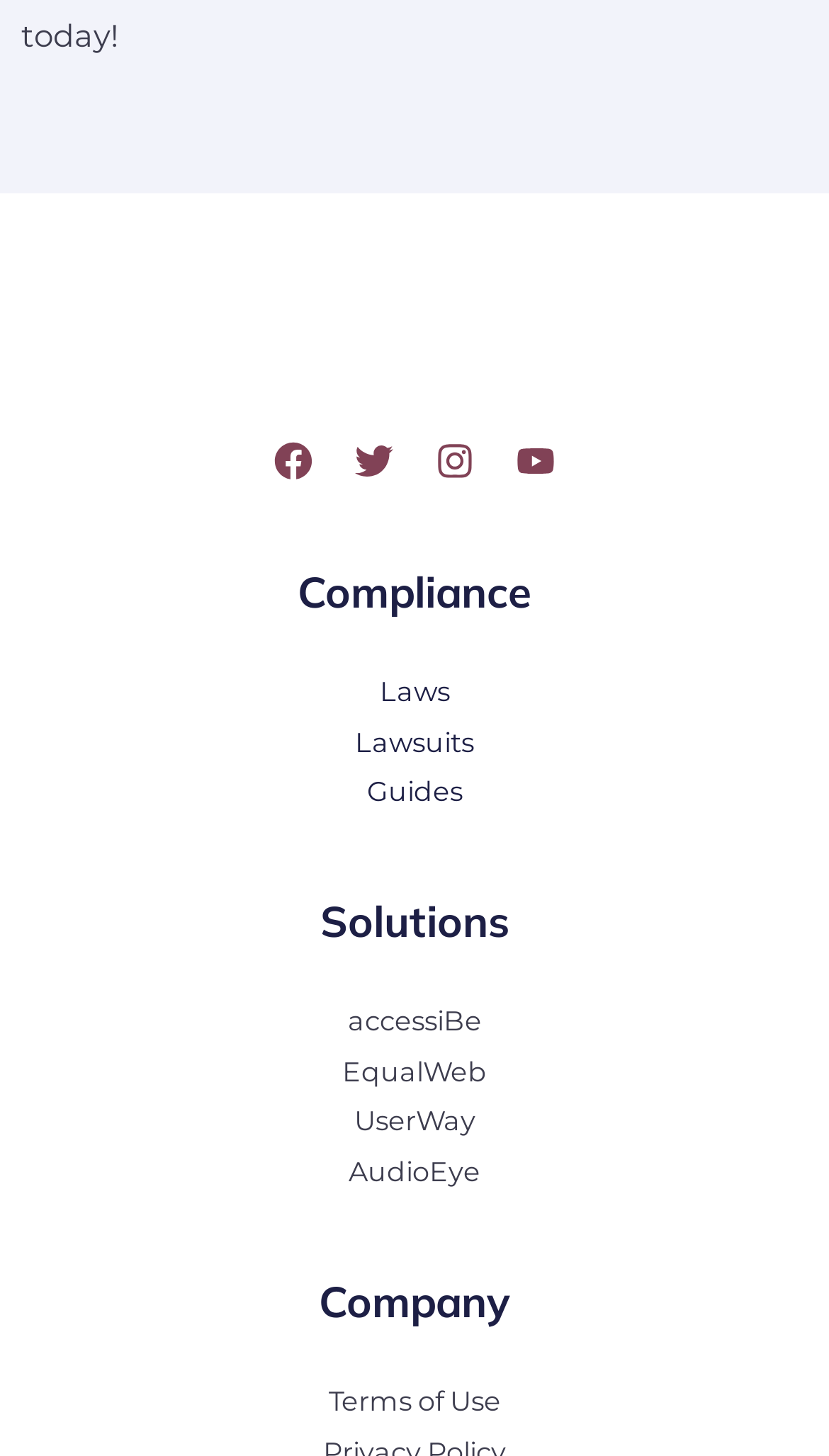What is the last link in the Compliance section?
Based on the screenshot, answer the question with a single word or phrase.

Guides